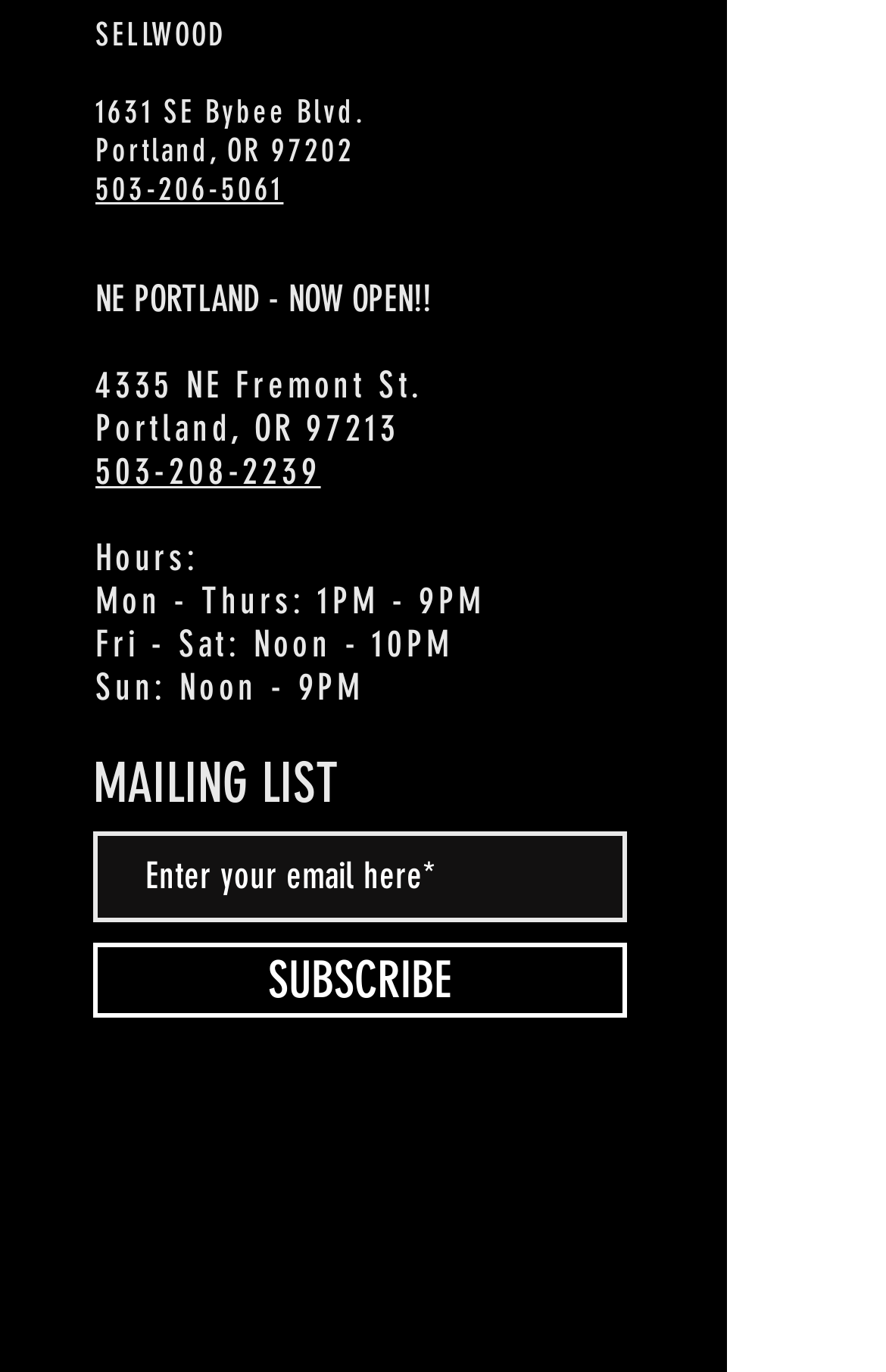Locate the bounding box coordinates of the UI element described by: "aria-label="Facebook"". The bounding box coordinates should consist of four float numbers between 0 and 1, i.e., [left, top, right, bottom].

[0.374, 0.838, 0.444, 0.883]